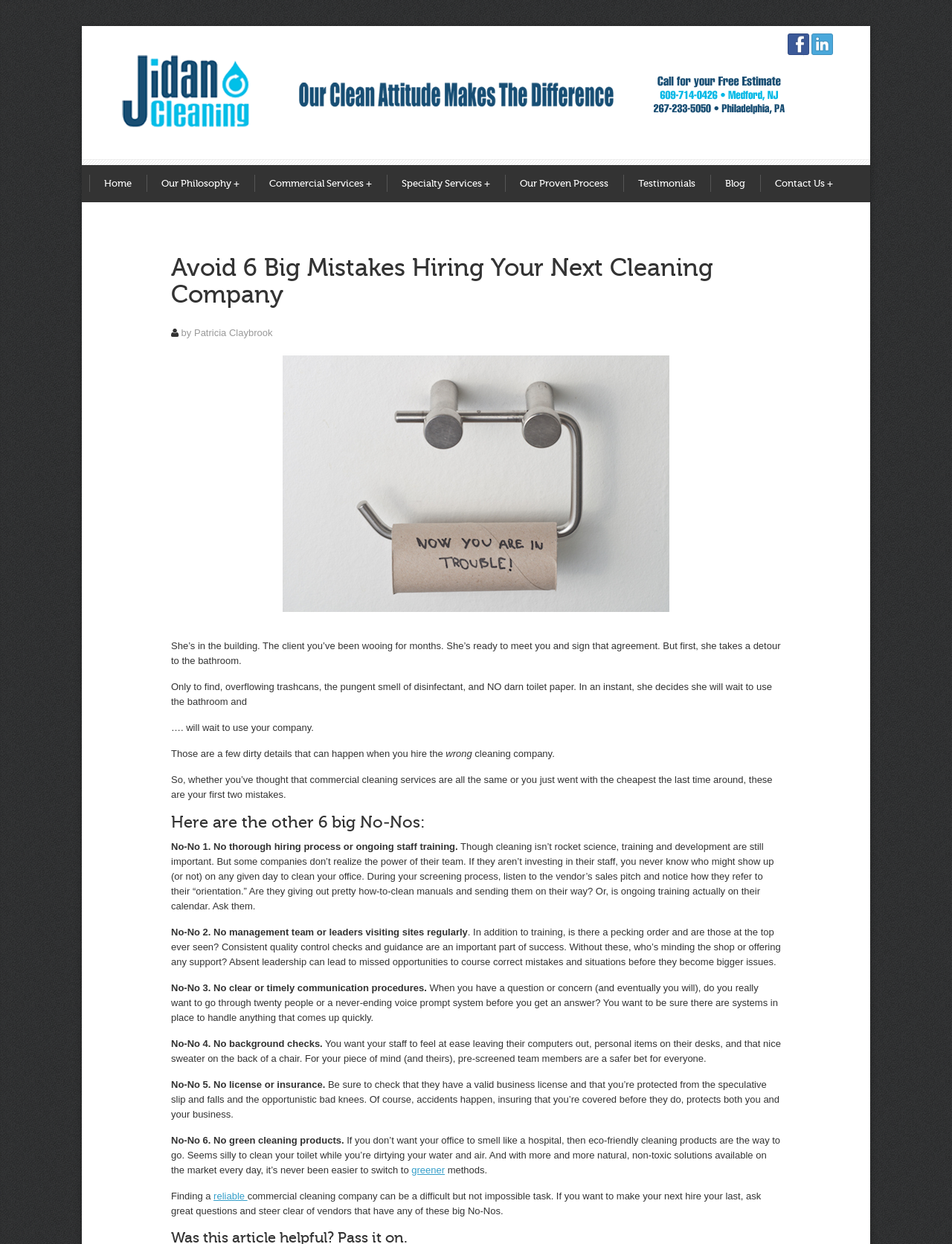Find the bounding box coordinates of the element to click in order to complete the given instruction: "Click the 'jidancleaning.com' link."

[0.125, 0.044, 0.828, 0.104]